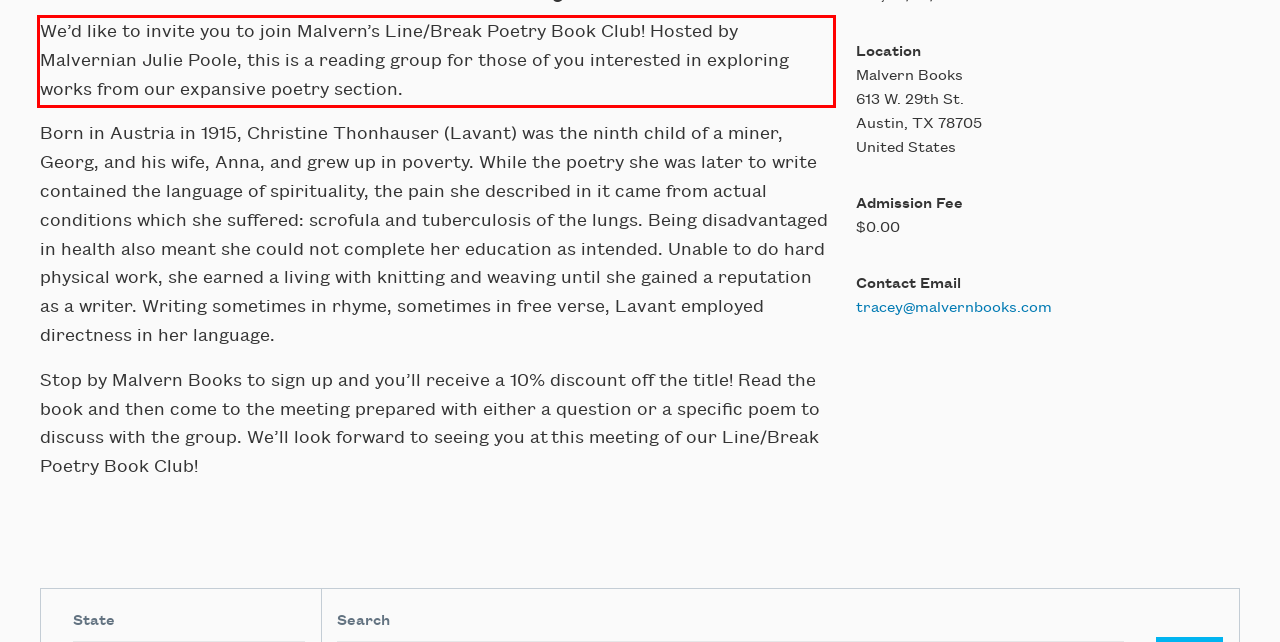Given a screenshot of a webpage with a red bounding box, please identify and retrieve the text inside the red rectangle.

We’d like to invite you to join Malvern’s Line/Break Poetry Book Club! Hosted by Malvernian Julie Poole, this is a reading group for those of you interested in exploring works from our expansive poetry section.